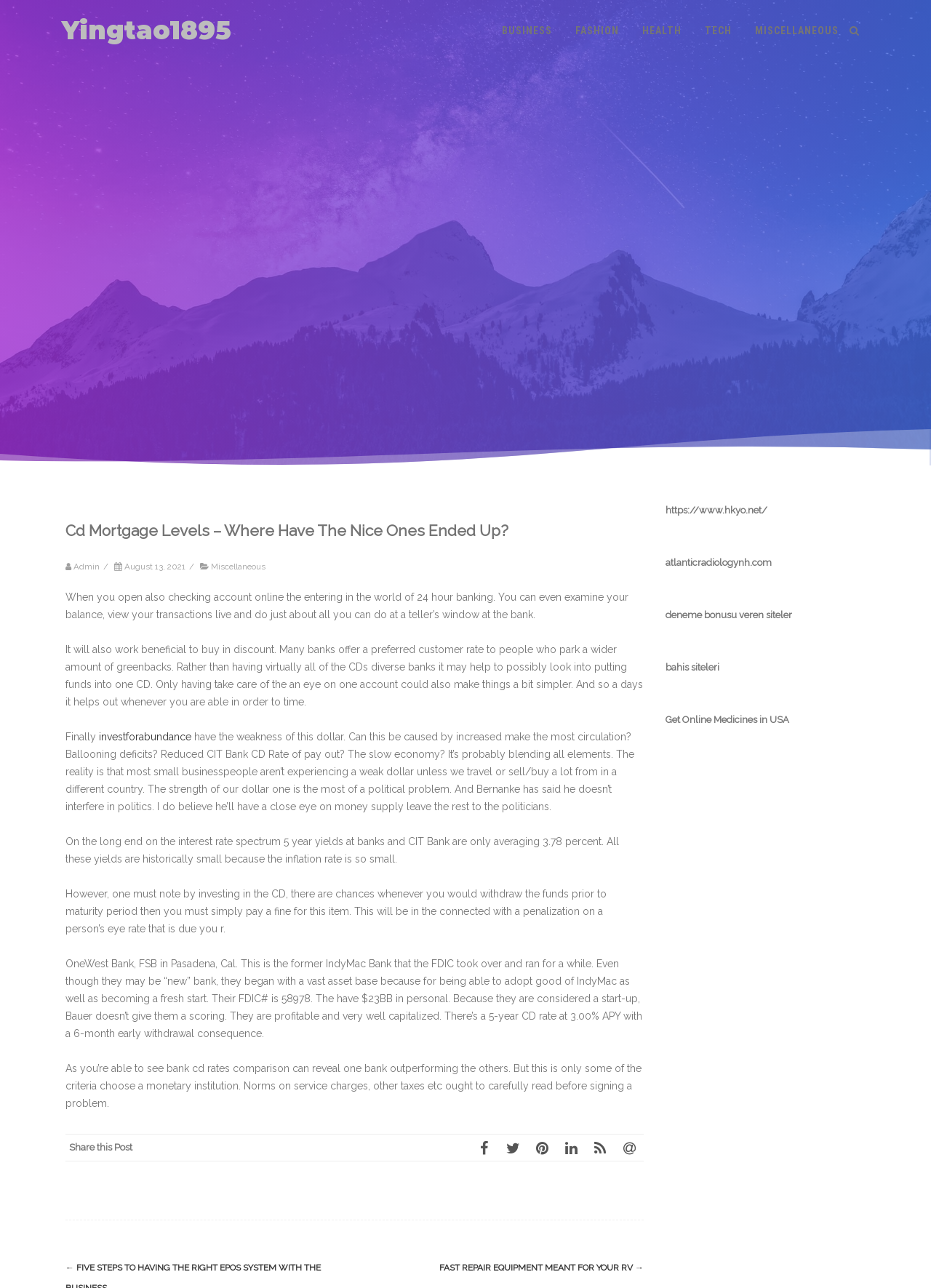Please provide a comprehensive answer to the question below using the information from the image: What is the name of the author of this blog?

The name of the author of this blog can be found at the top of the webpage, where it says 'Yingtao1895' in a heading element.